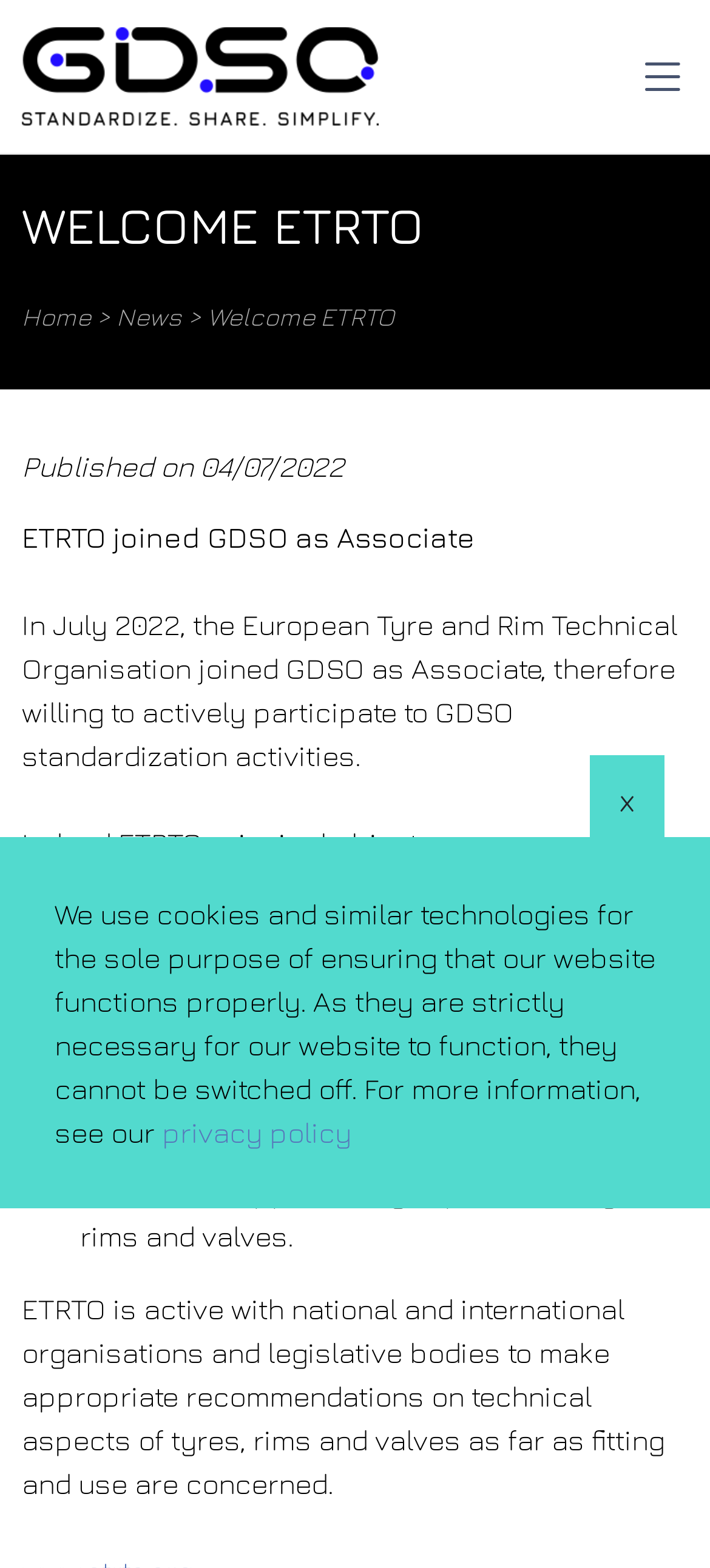Using the provided element description: "privacy policy", determine the bounding box coordinates of the corresponding UI element in the screenshot.

[0.228, 0.711, 0.495, 0.732]